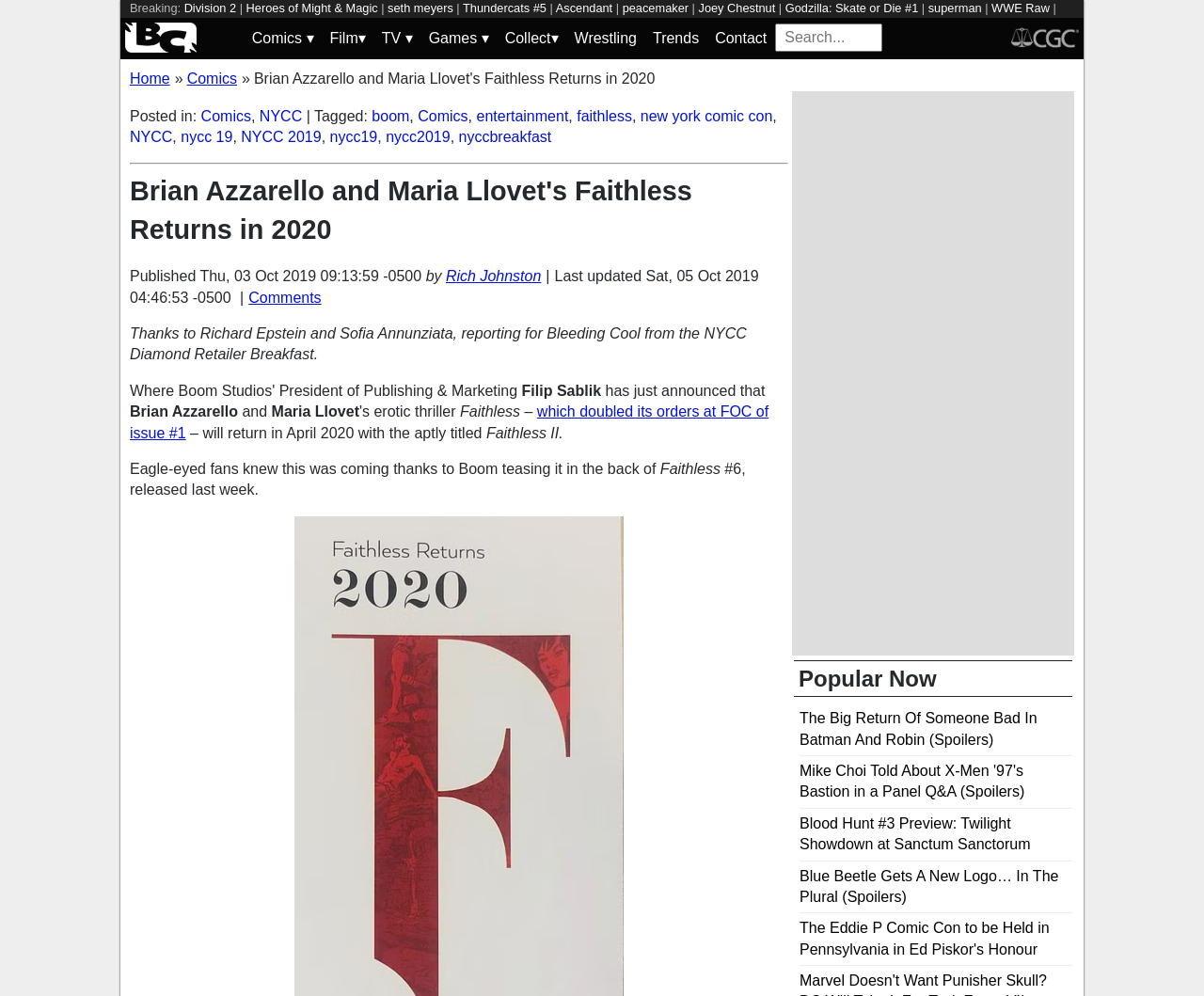Provide the bounding box coordinates for the specified HTML element described in this description: "CONTACT US". The coordinates should be four float numbers ranging from 0 to 1, in the format [left, top, right, bottom].

None